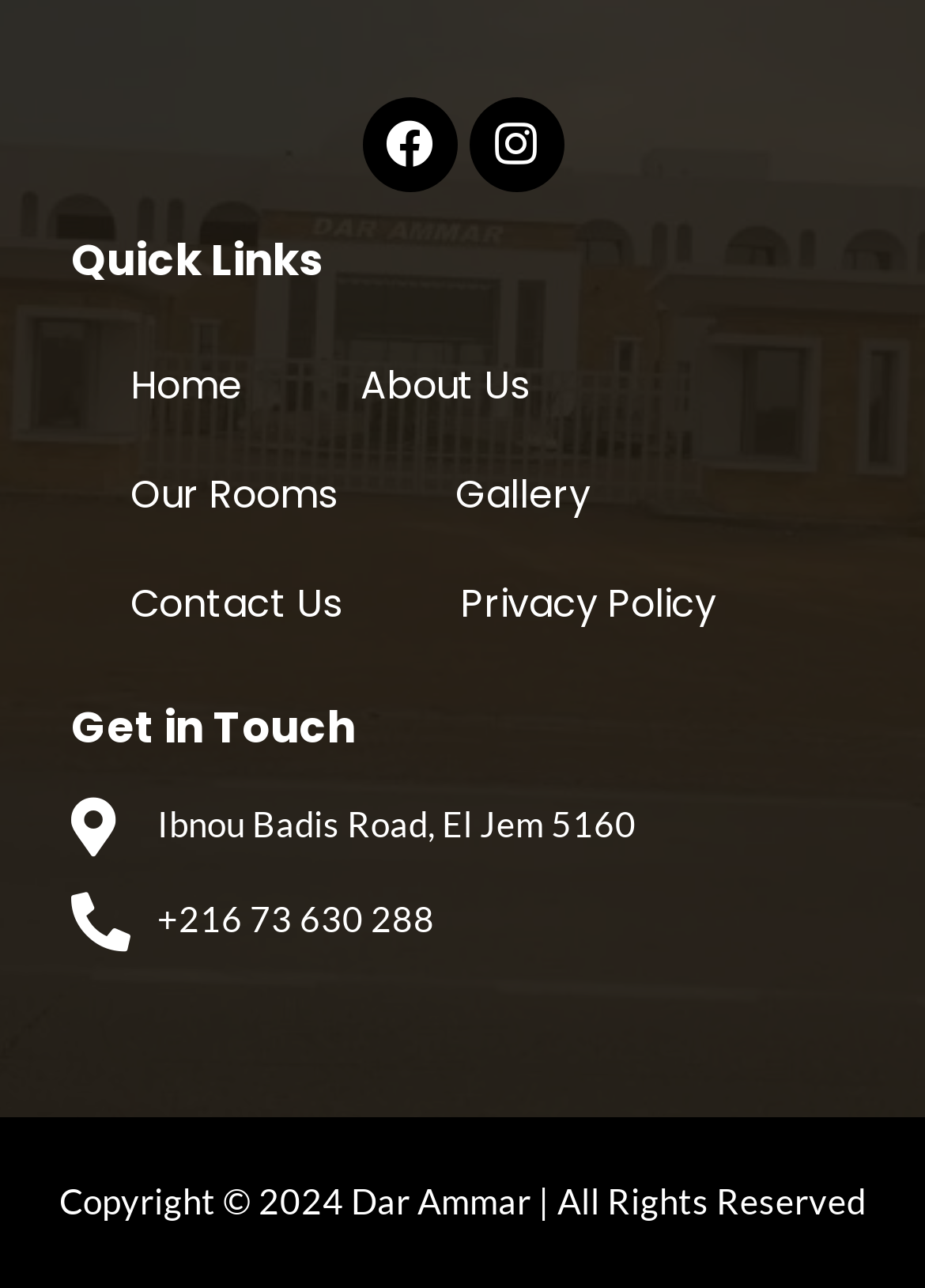Identify the bounding box for the UI element described as: "+216 73 630 288". Ensure the coordinates are four float numbers between 0 and 1, formatted as [left, top, right, bottom].

[0.077, 0.692, 0.949, 0.738]